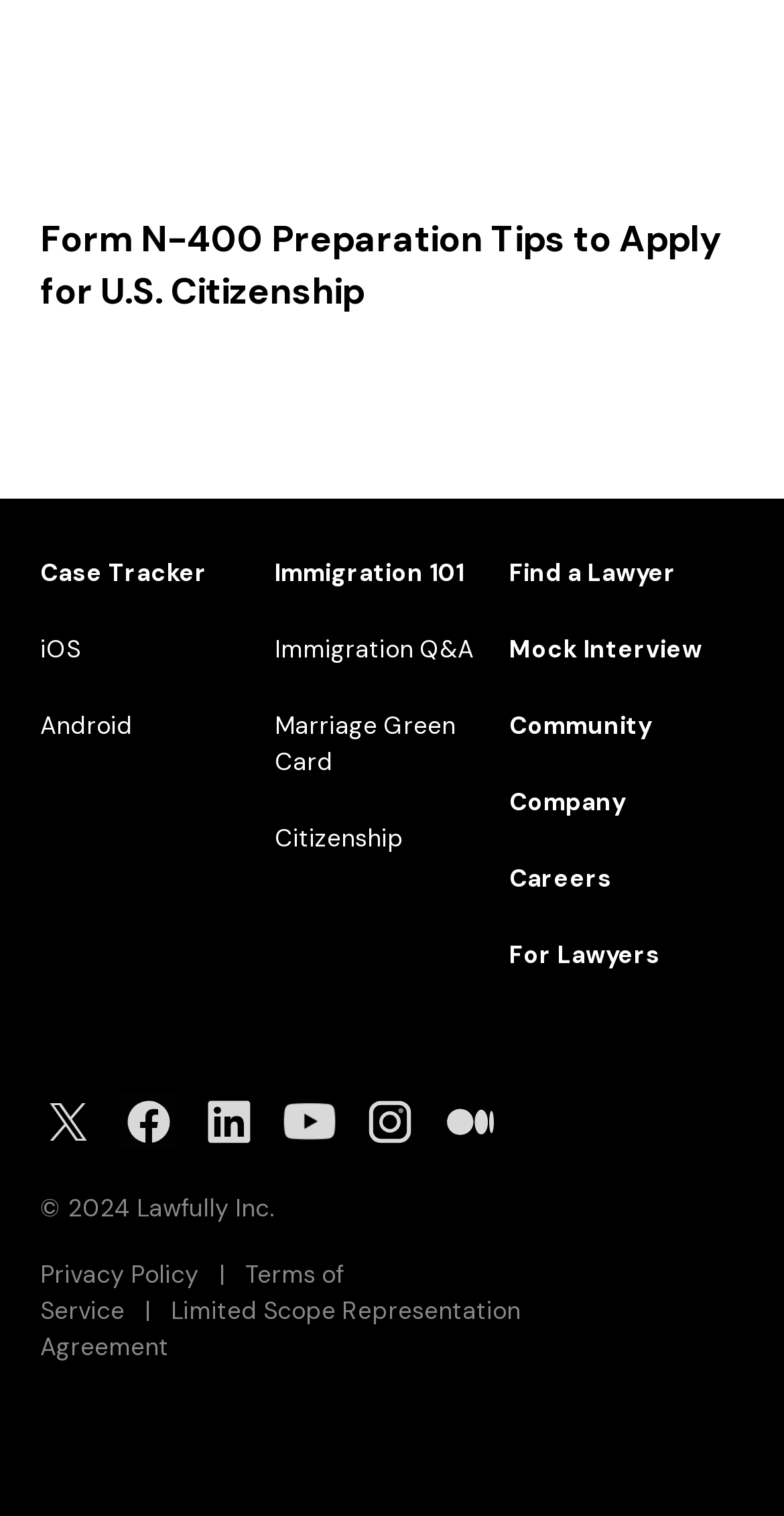Locate the bounding box coordinates of the element to click to perform the following action: 'Find a Lawyer'. The coordinates should be given as four float values between 0 and 1, in the form of [left, top, right, bottom].

[0.65, 0.368, 0.862, 0.389]